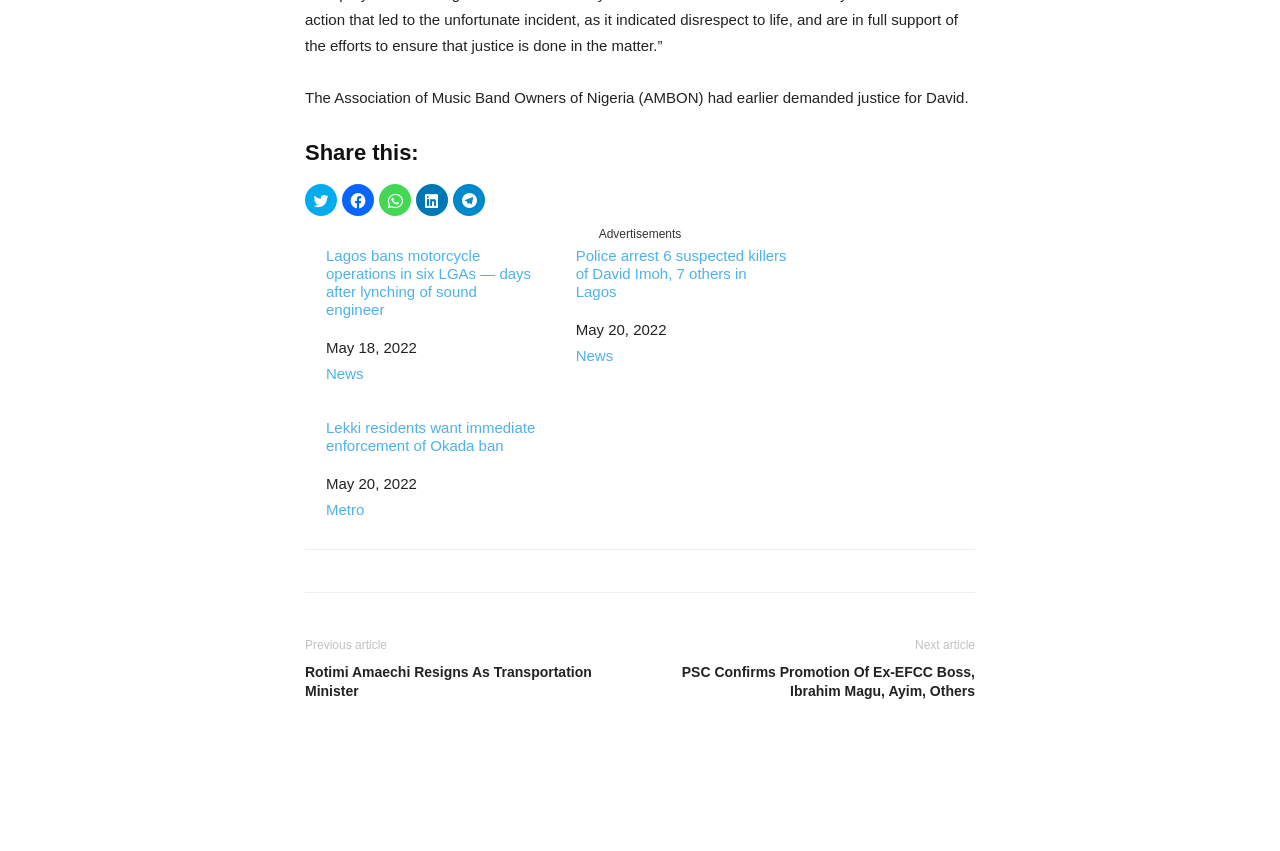Identify the bounding box coordinates for the element you need to click to achieve the following task: "Share on Facebook". The coordinates must be four float values ranging from 0 to 1, formatted as [left, top, right, bottom].

[0.267, 0.216, 0.292, 0.253]